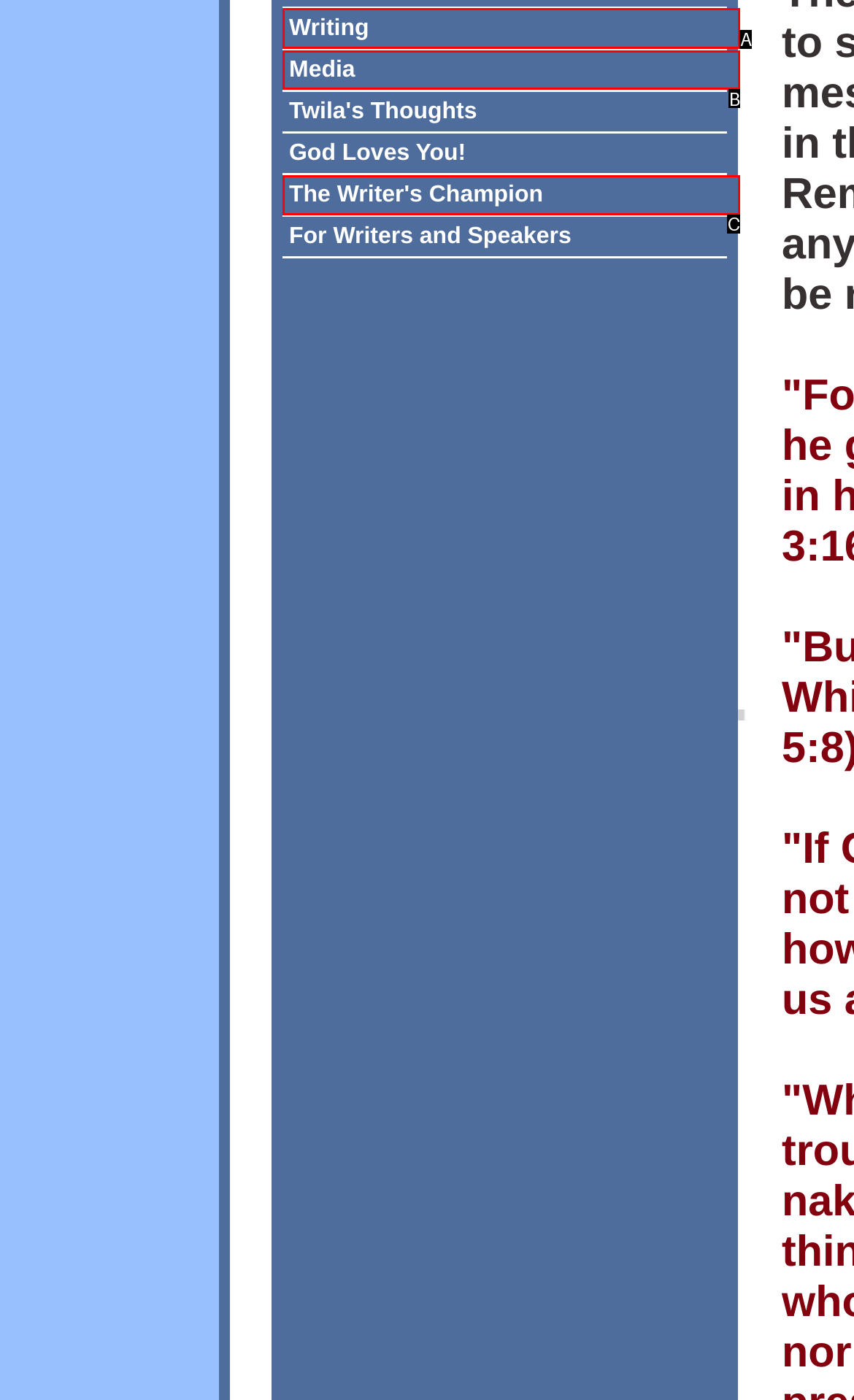From the choices provided, which HTML element best fits the description: The Writer's Champion? Answer with the appropriate letter.

C